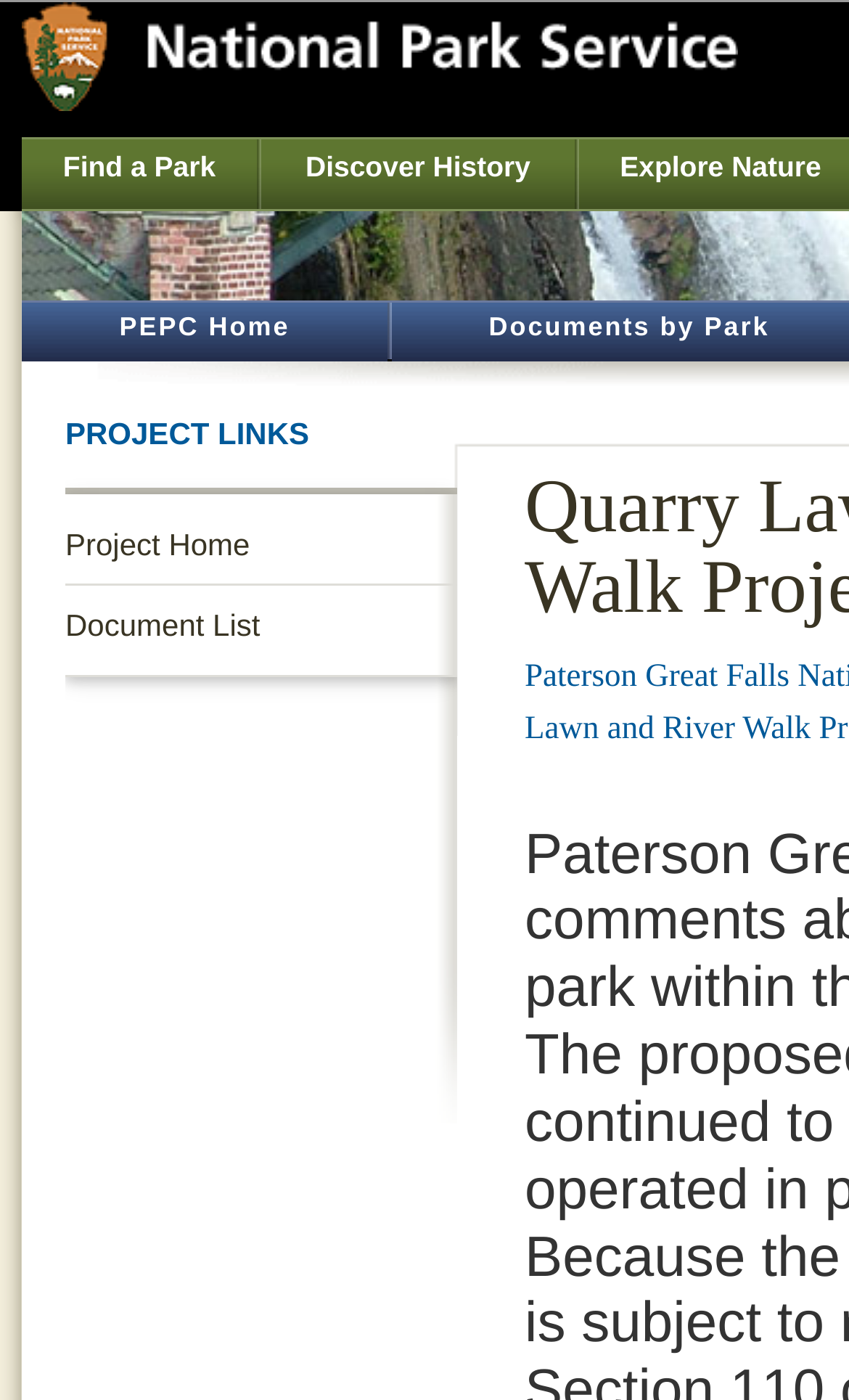Can you identify and provide the main heading of the webpage?

Quarry Lawn and River Walk Project